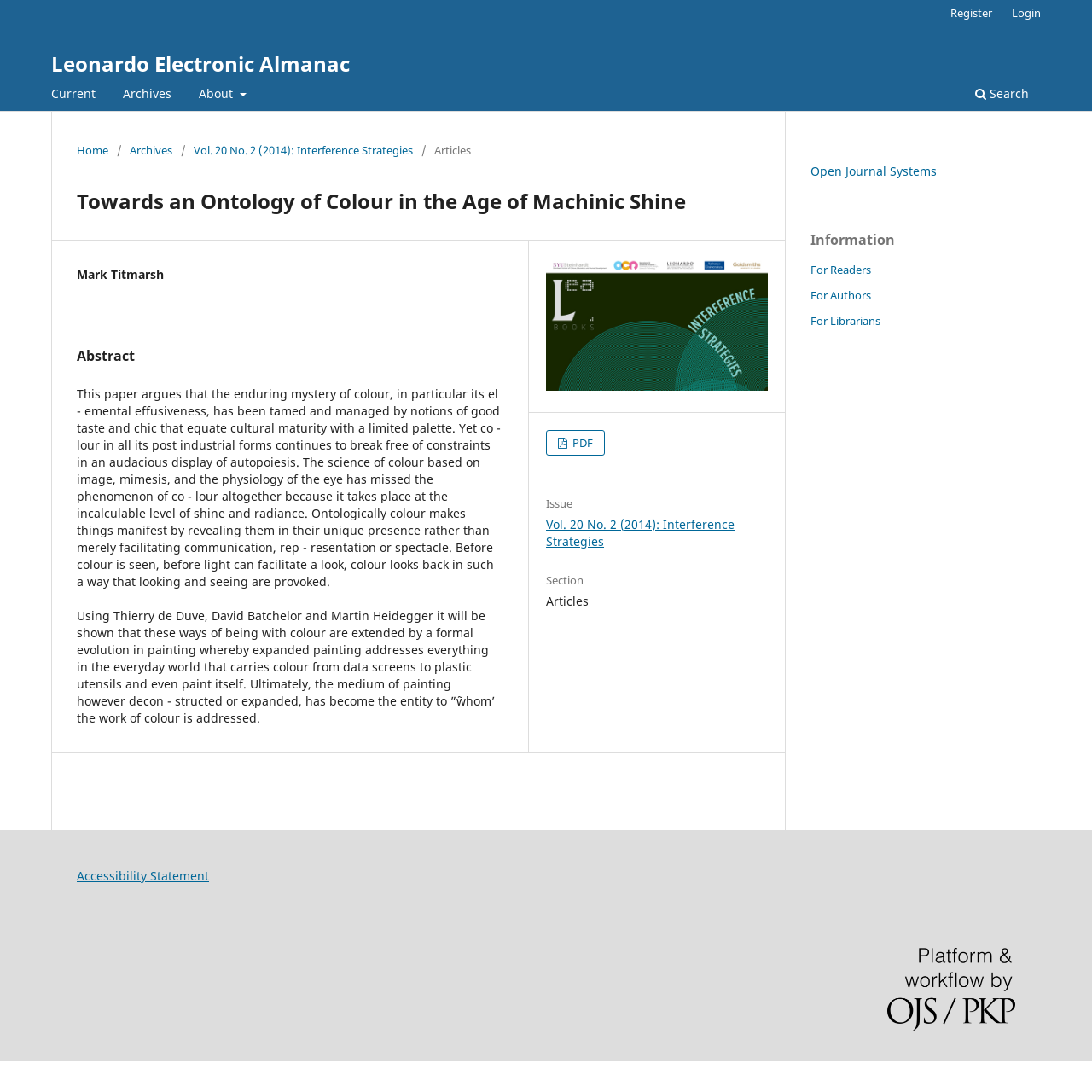Please find and report the bounding box coordinates of the element to click in order to perform the following action: "Search for something". The coordinates should be expressed as four float numbers between 0 and 1, in the format [left, top, right, bottom].

[0.888, 0.074, 0.948, 0.102]